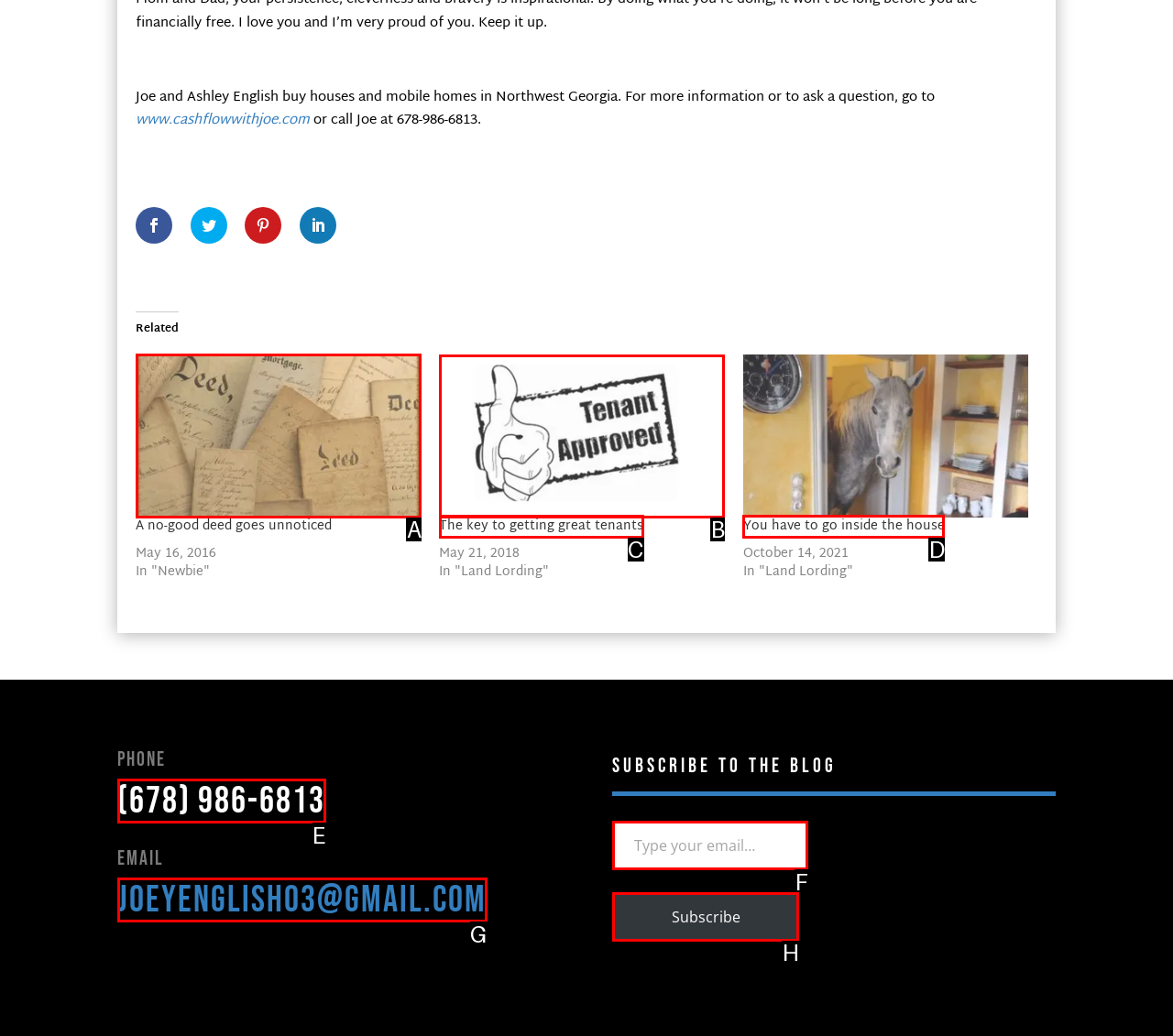Which option should be clicked to complete this task: read the blog post 'A no-good deed goes unnoticed'
Reply with the letter of the correct choice from the given choices.

A